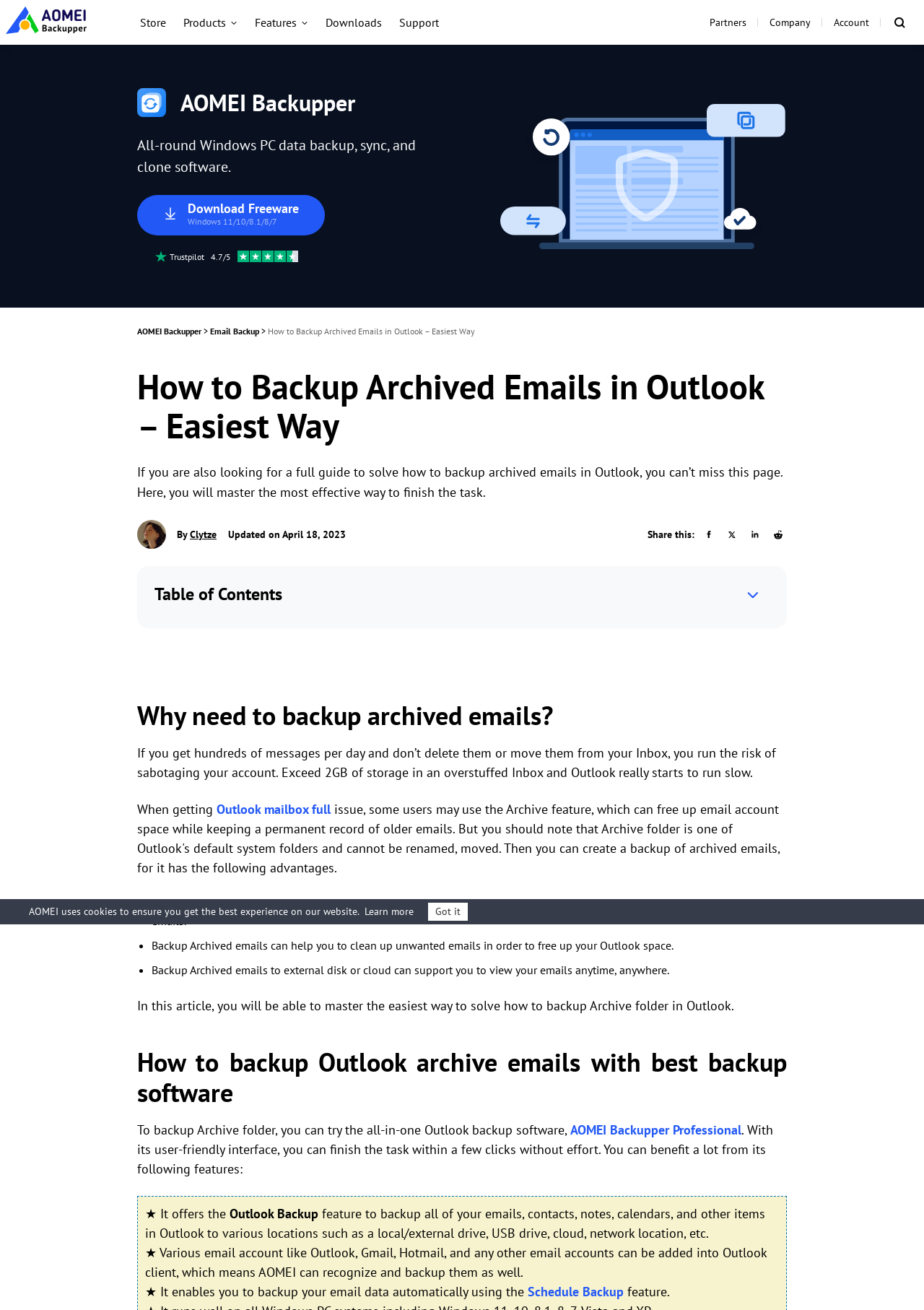Please study the image and answer the question comprehensively:
What is the recommended software for backing up Outlook archive emails?

The webpage recommends using AOMEI Backupper Professional for backing up Outlook archive emails, as mentioned in the section 'How to backup Outlook archive emails with best backup software'.